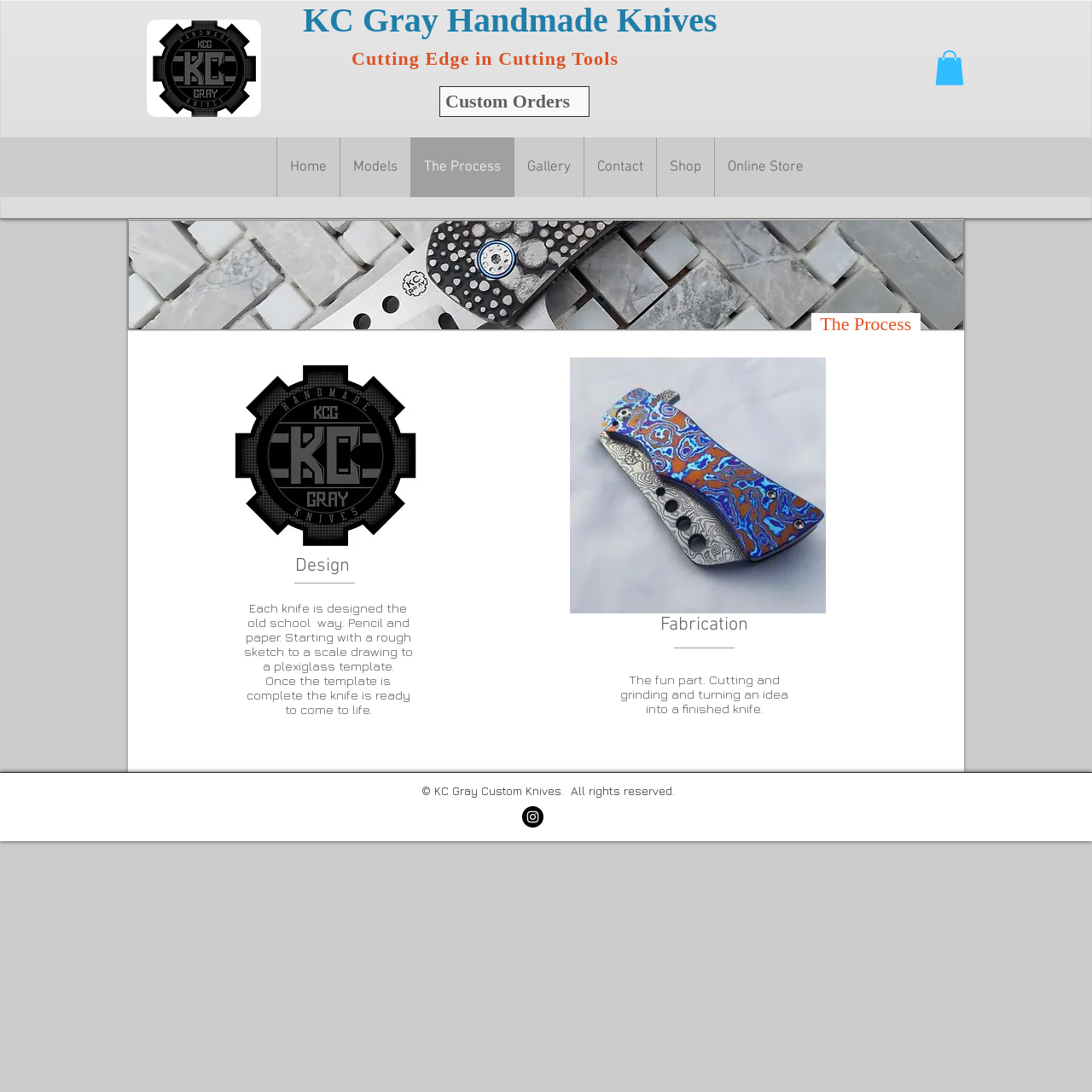Provide the bounding box coordinates of the HTML element this sentence describes: "The Process". The bounding box coordinates consist of four float numbers between 0 and 1, i.e., [left, top, right, bottom].

[0.375, 0.126, 0.47, 0.18]